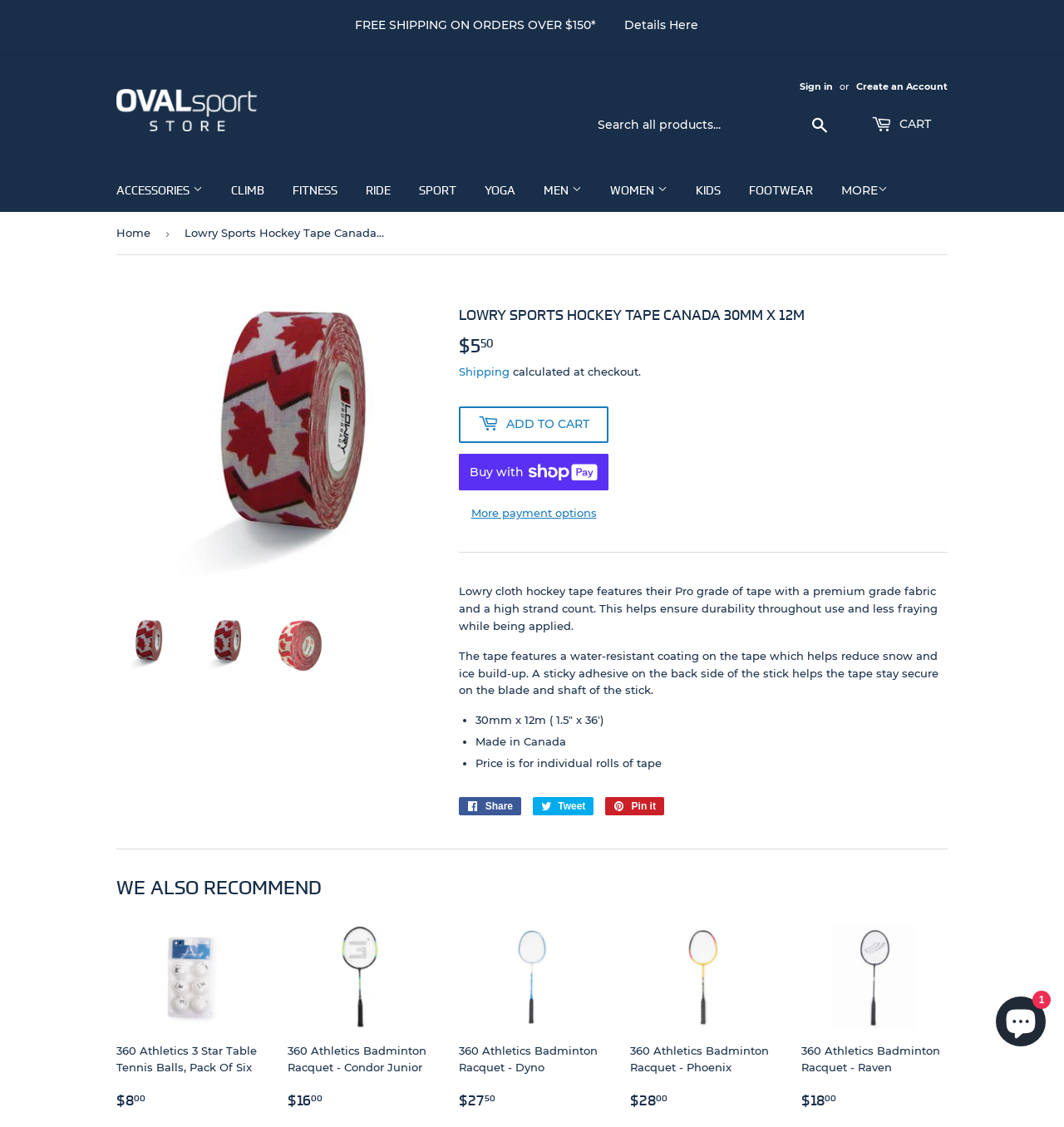Please extract the webpage's main title and generate its text content.

LOWRY SPORTS HOCKEY TAPE CANADA 30MM X 12M